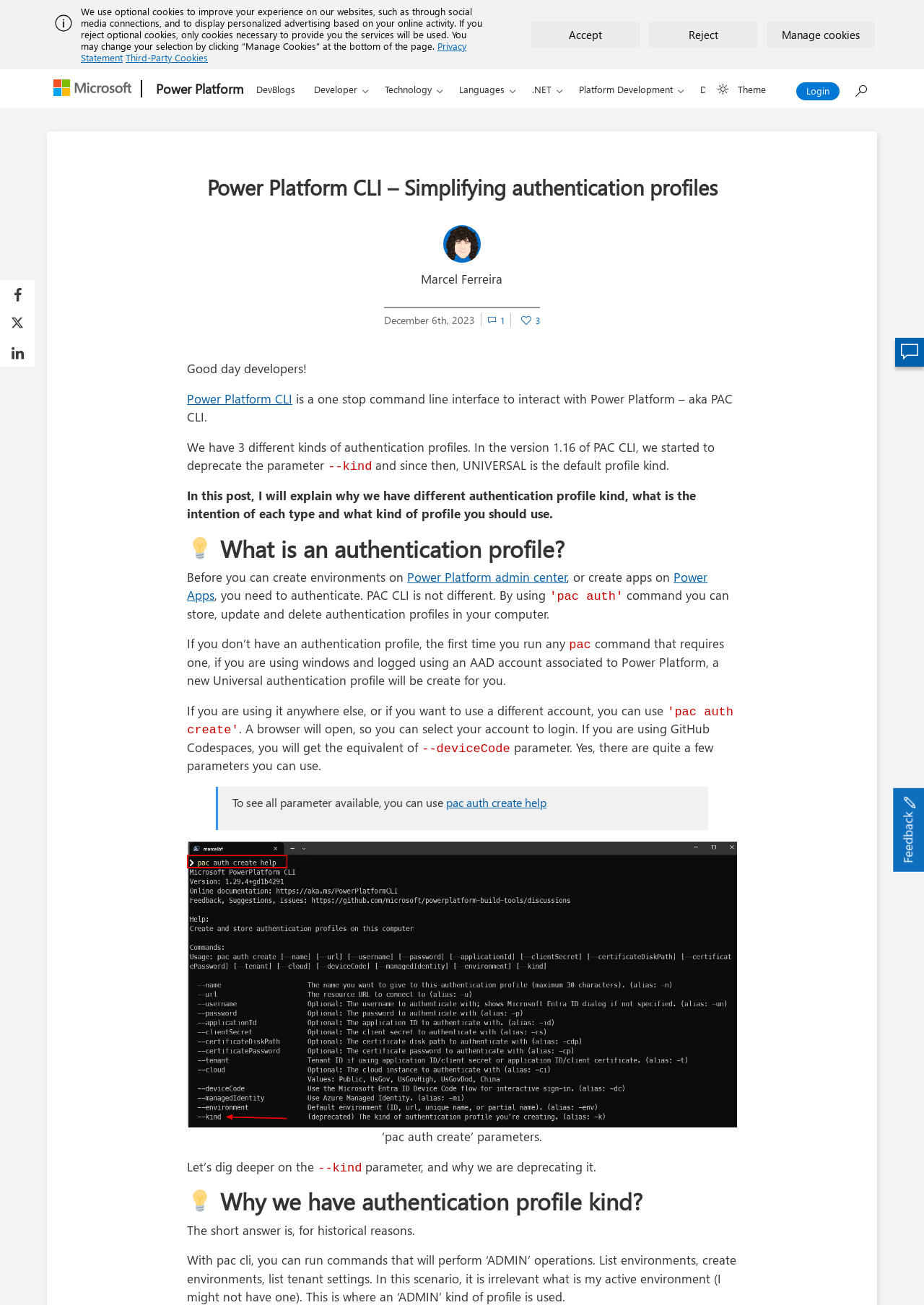Specify the bounding box coordinates of the area to click in order to follow the given instruction: "Click the 'Login' button."

[0.862, 0.063, 0.909, 0.077]